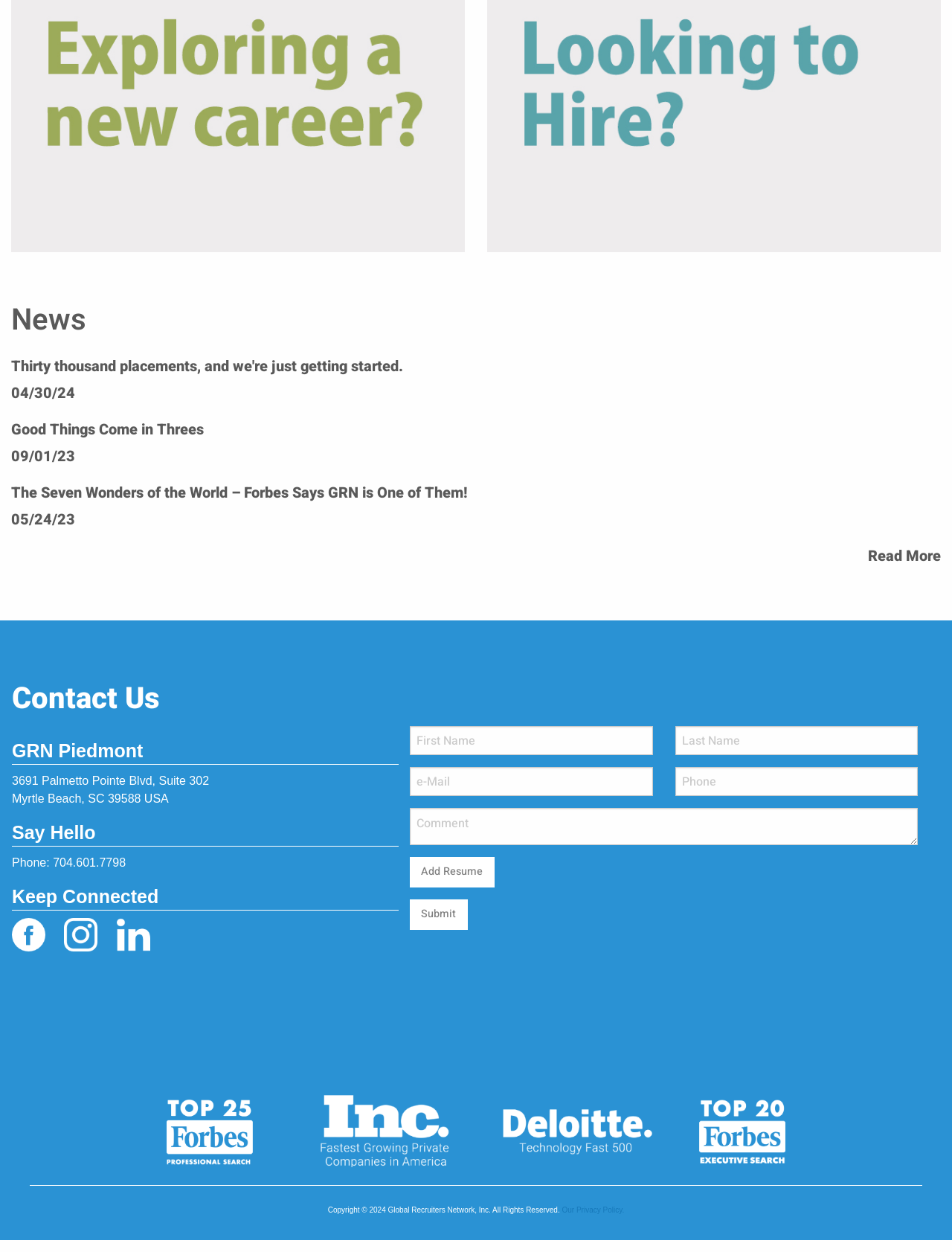Identify the bounding box coordinates for the UI element described as follows: "name="master-lastname" placeholder="Last Name"". Ensure the coordinates are four float numbers between 0 and 1, formatted as [left, top, right, bottom].

[0.709, 0.58, 0.964, 0.603]